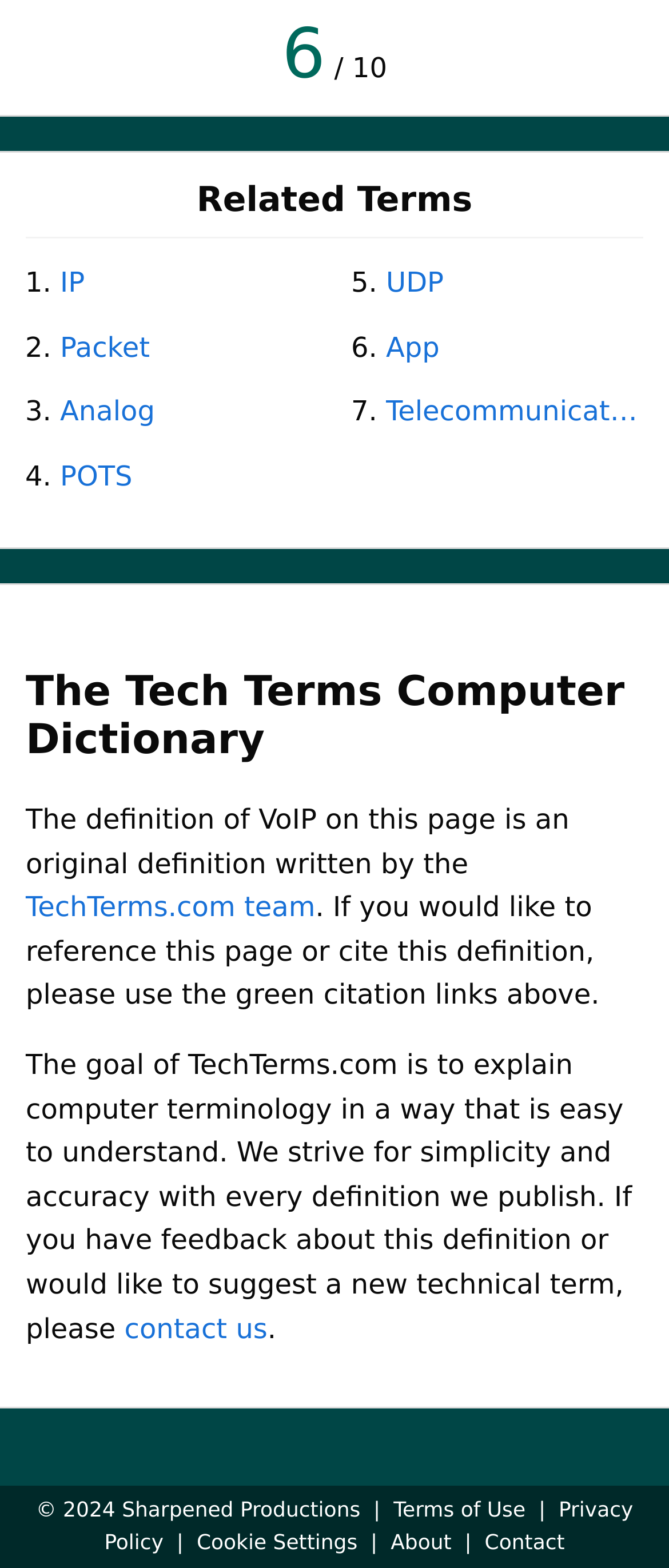Find the bounding box coordinates corresponding to the UI element with the description: "historical photographs of the Nagas". The coordinates should be formatted as [left, top, right, bottom], with values as floats between 0 and 1.

None